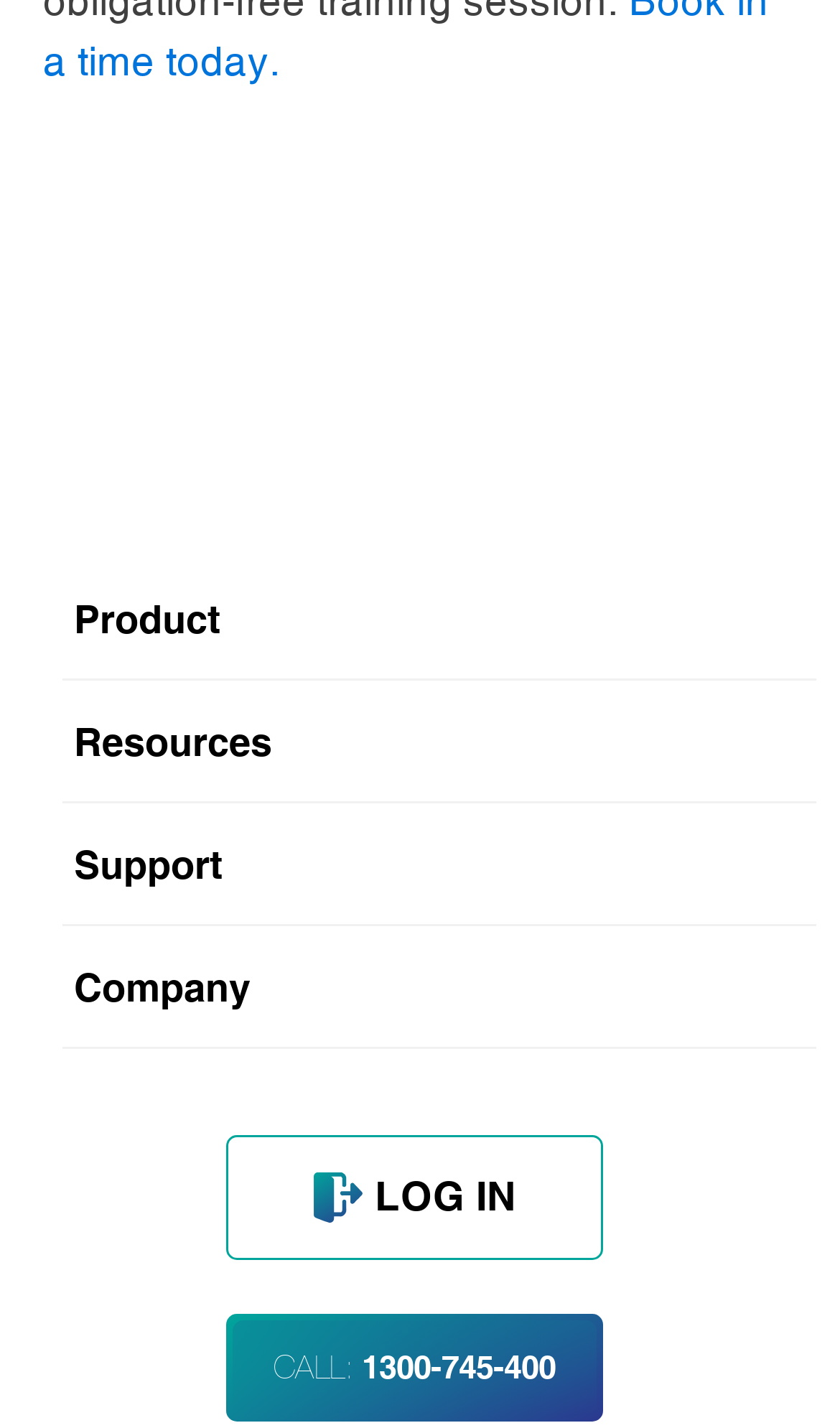Give a short answer using one word or phrase for the question:
What is the text above the 'LOG IN' button?

Product